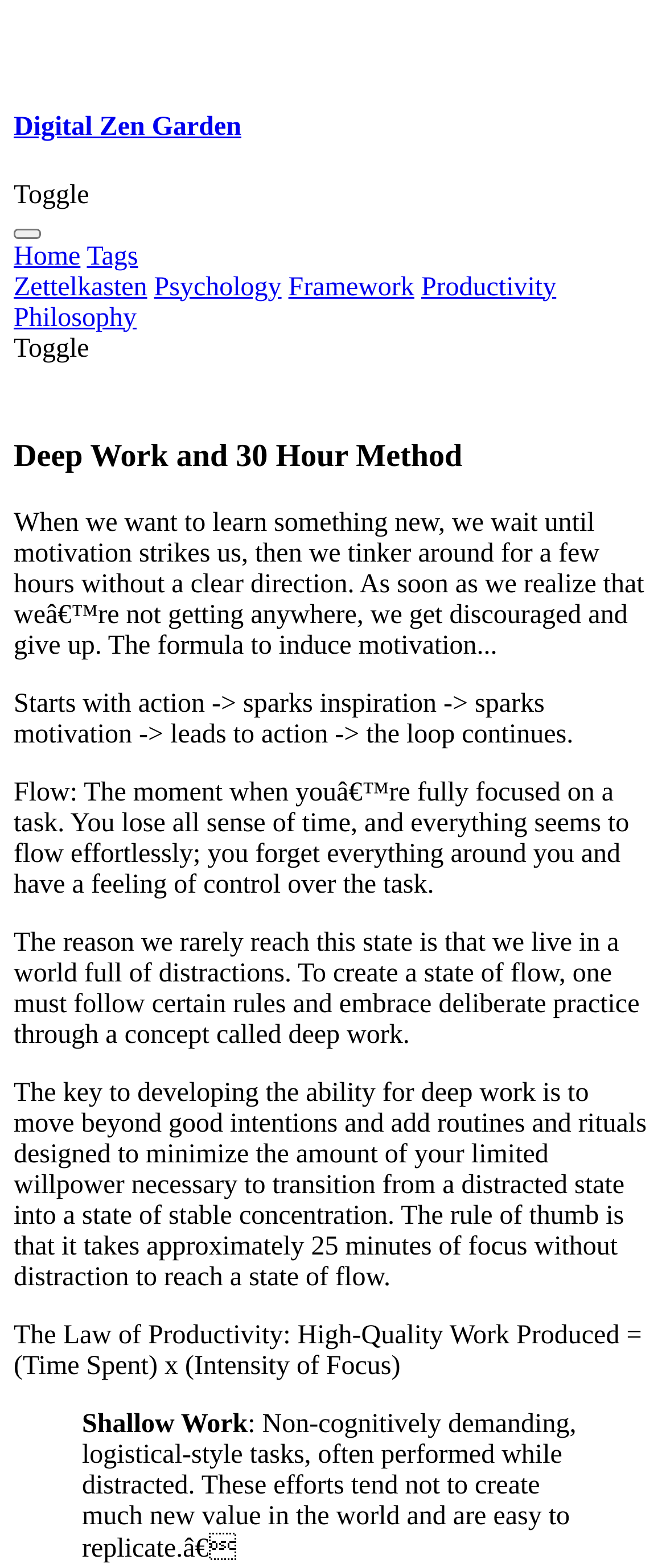Can you determine the bounding box coordinates of the area that needs to be clicked to fulfill the following instruction: "Click on the Digital Zen Garden link"?

[0.021, 0.029, 0.979, 0.092]